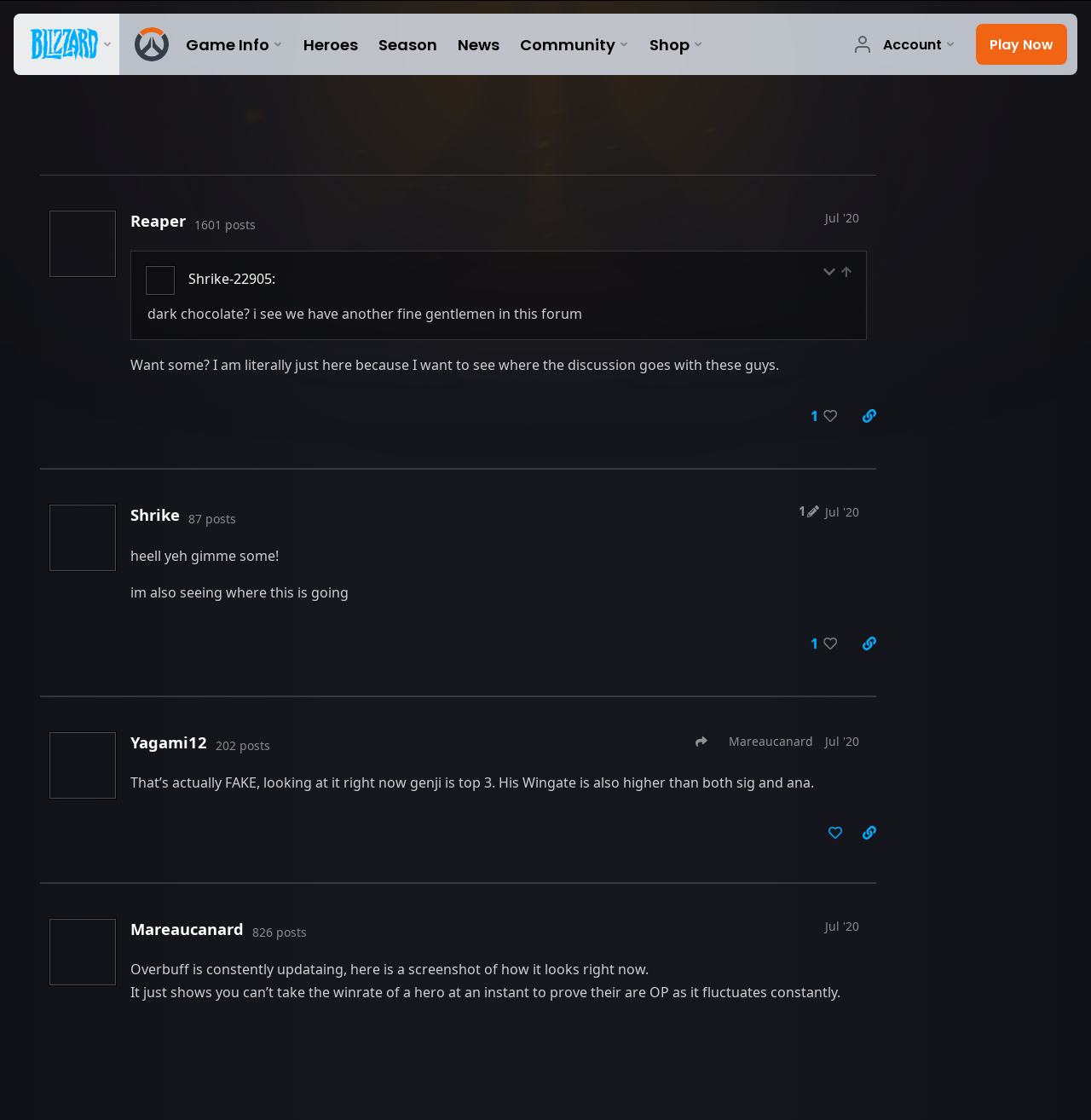Please locate the bounding box coordinates of the element that needs to be clicked to achieve the following instruction: "Go to the forums". The coordinates should be four float numbers between 0 and 1, i.e., [left, top, right, bottom].

[0.024, 0.012, 0.071, 0.025]